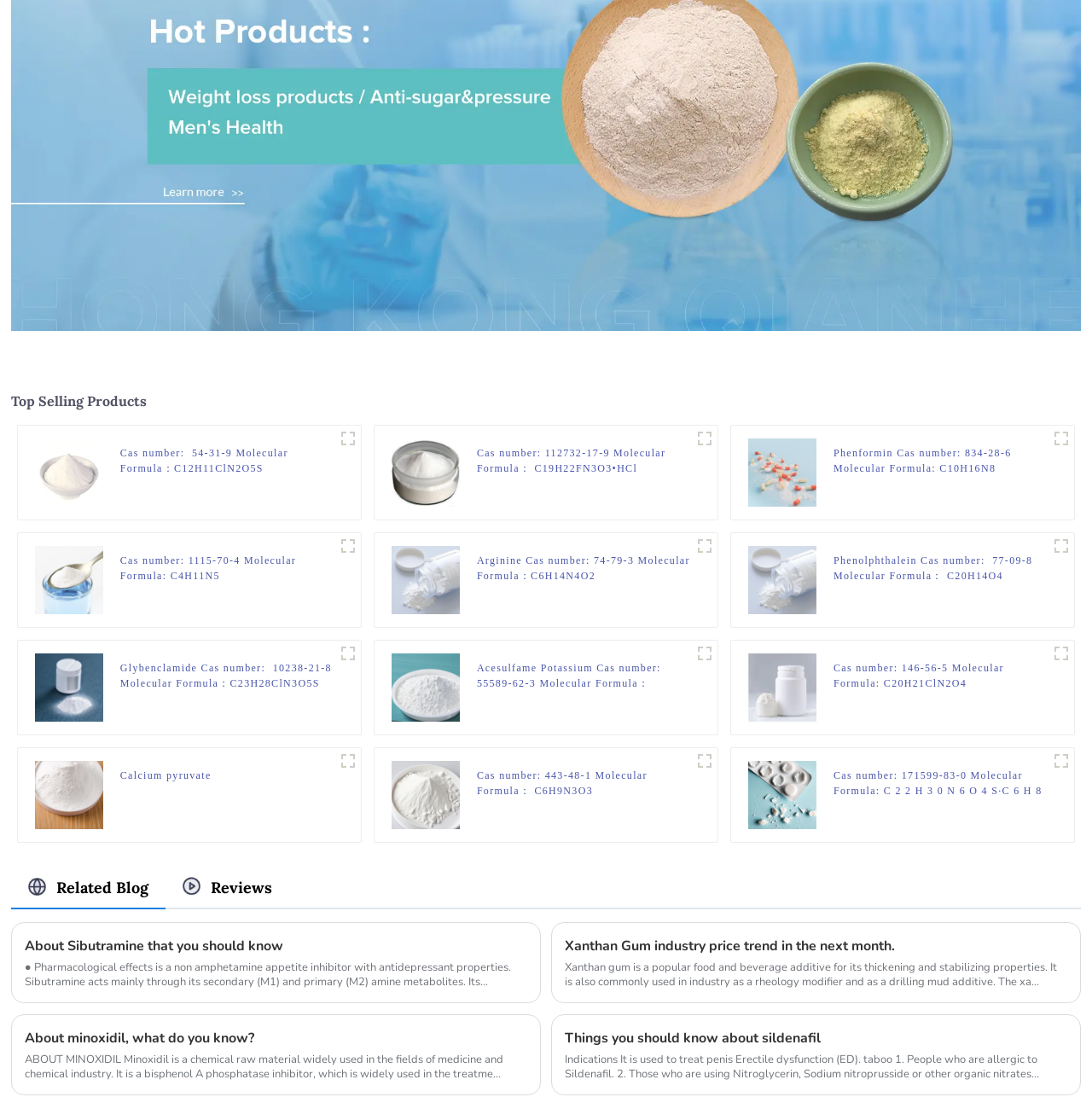Select the bounding box coordinates of the element I need to click to carry out the following instruction: "Learn about Cas number: 54-31-9 Molecular Formula：C12H11ClN2O5S".

[0.11, 0.406, 0.307, 0.434]